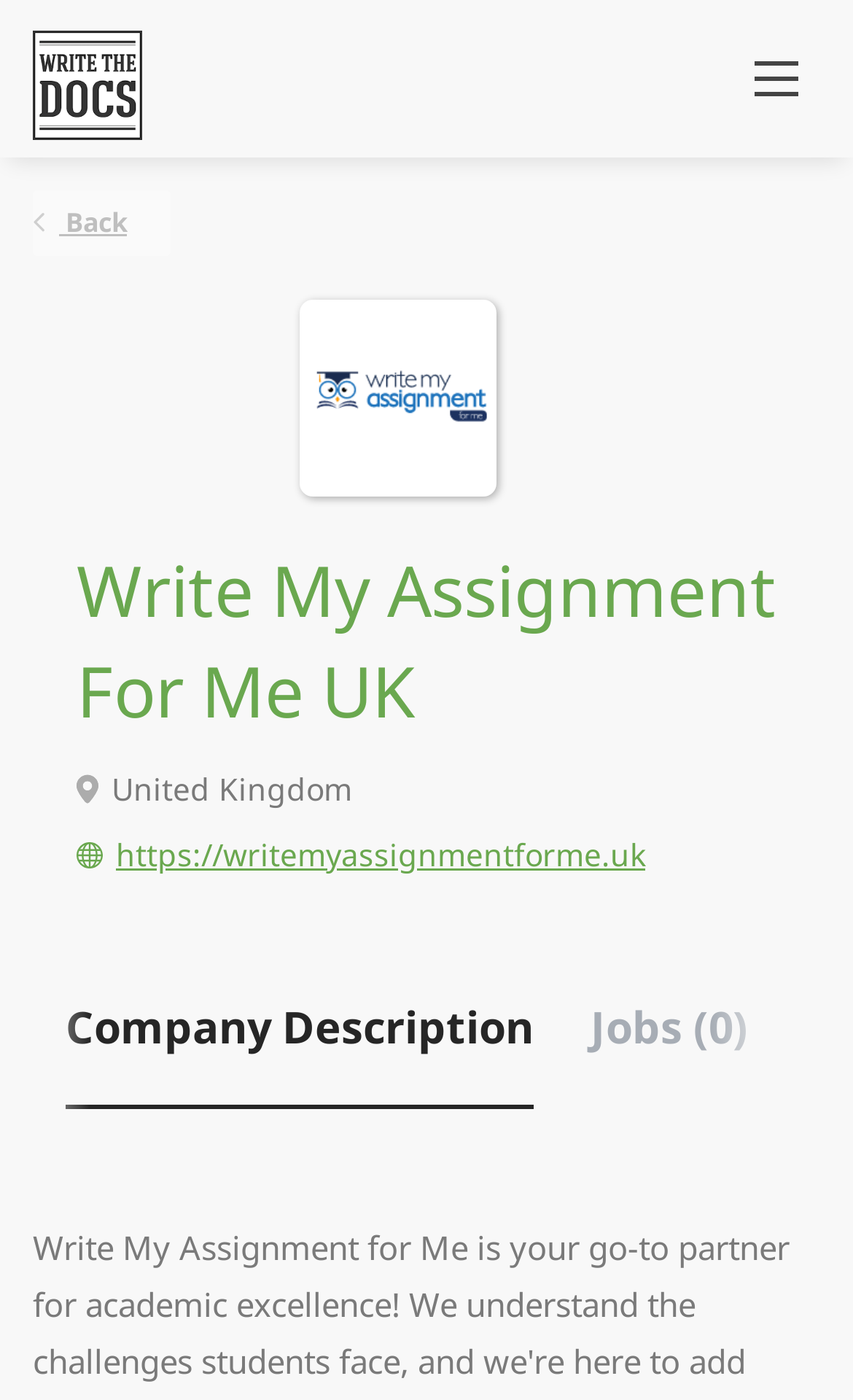Carefully examine the image and provide an in-depth answer to the question: How many jobs are available?

The number of available jobs can be found in the tab element with the text 'Jobs (0)' which is located in the tab list at the bottom of the webpage.